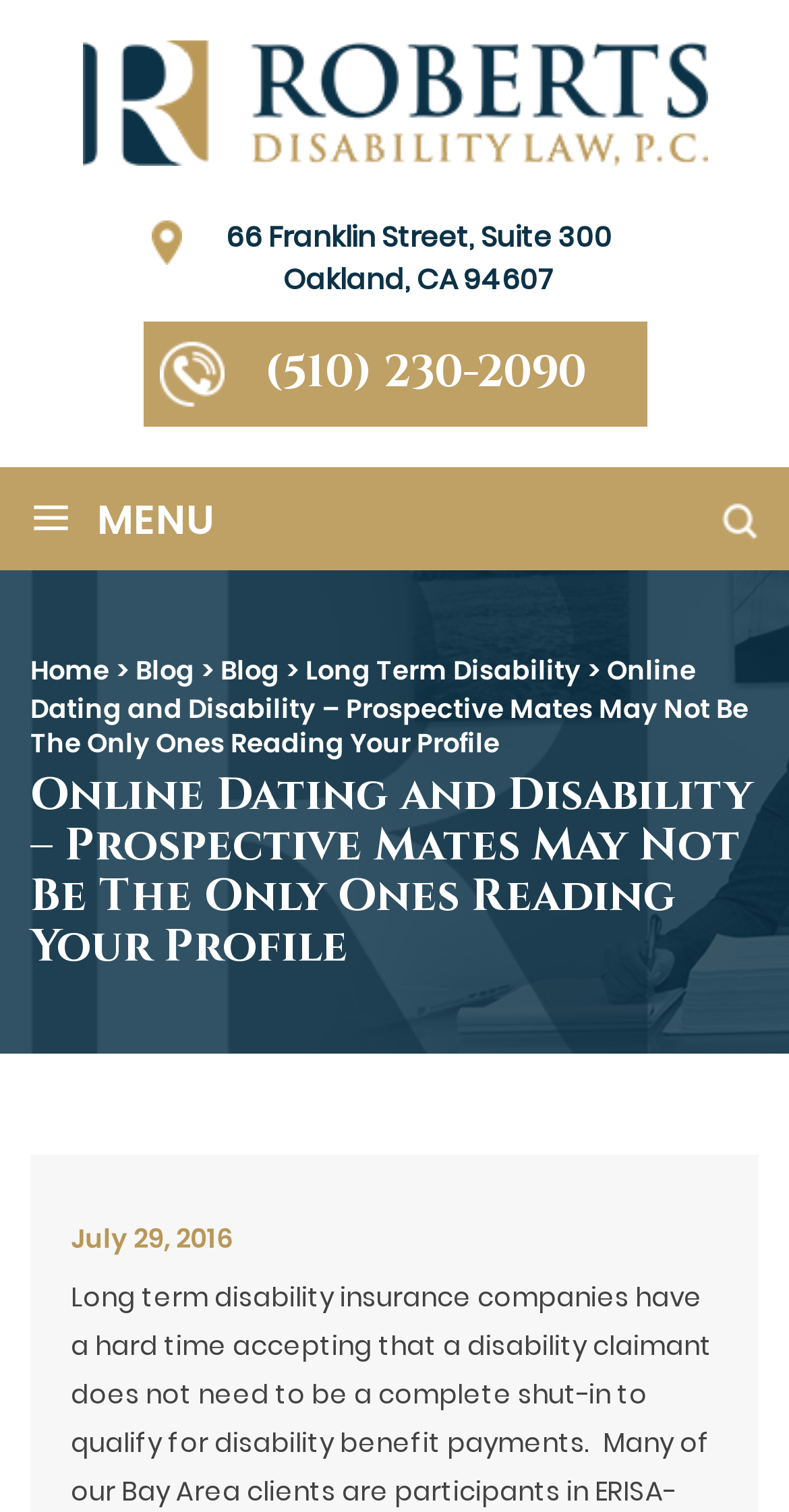What is the name of the law firm?
From the details in the image, provide a complete and detailed answer to the question.

The name of the law firm can be found in the top-left corner of the webpage, where it says 'Roberts Disability Law, P.C.' next to the logo.